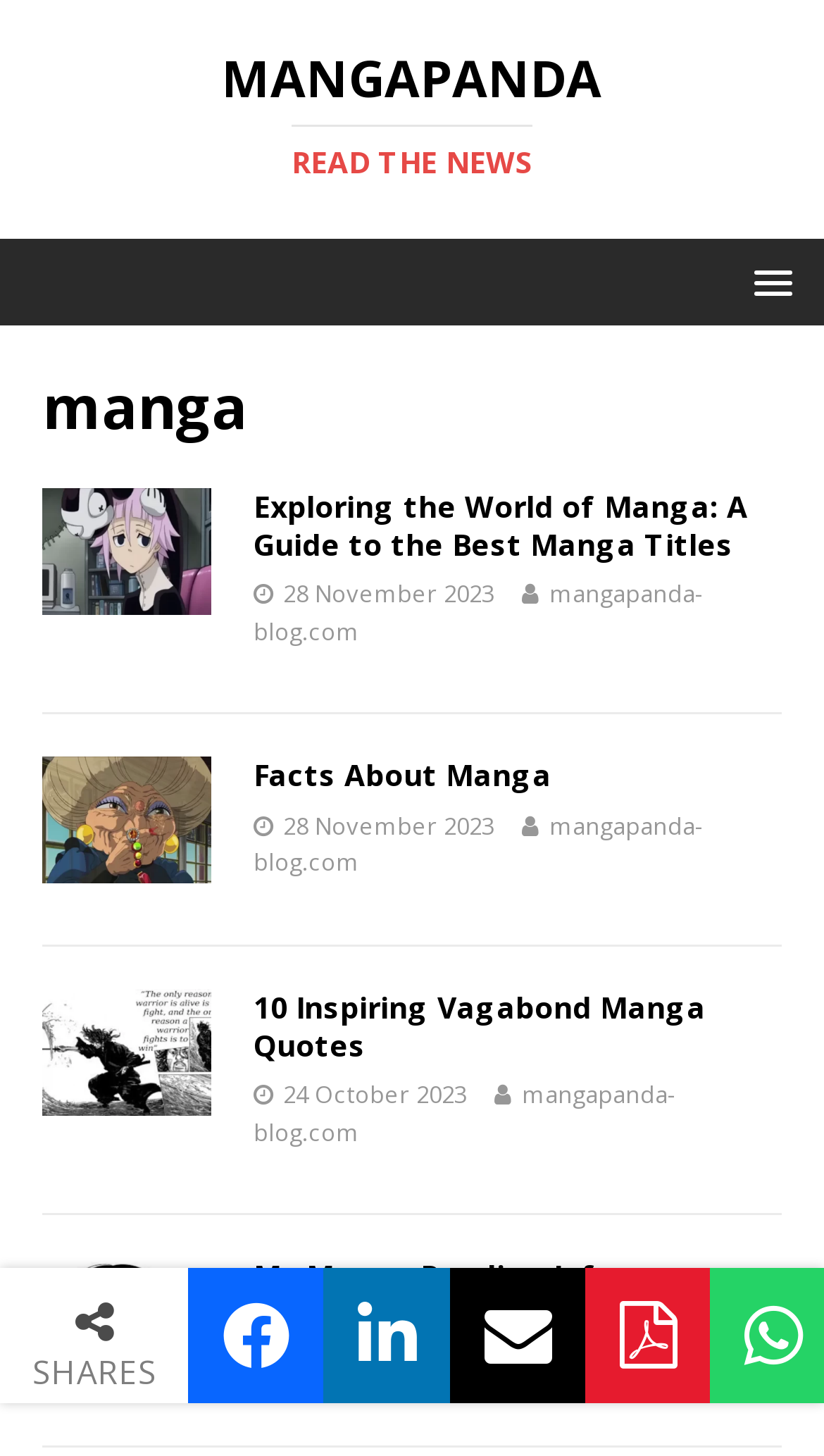Locate the bounding box coordinates of the UI element described by: "Archive". The bounding box coordinates should consist of four float numbers between 0 and 1, i.e., [left, top, right, bottom].

None